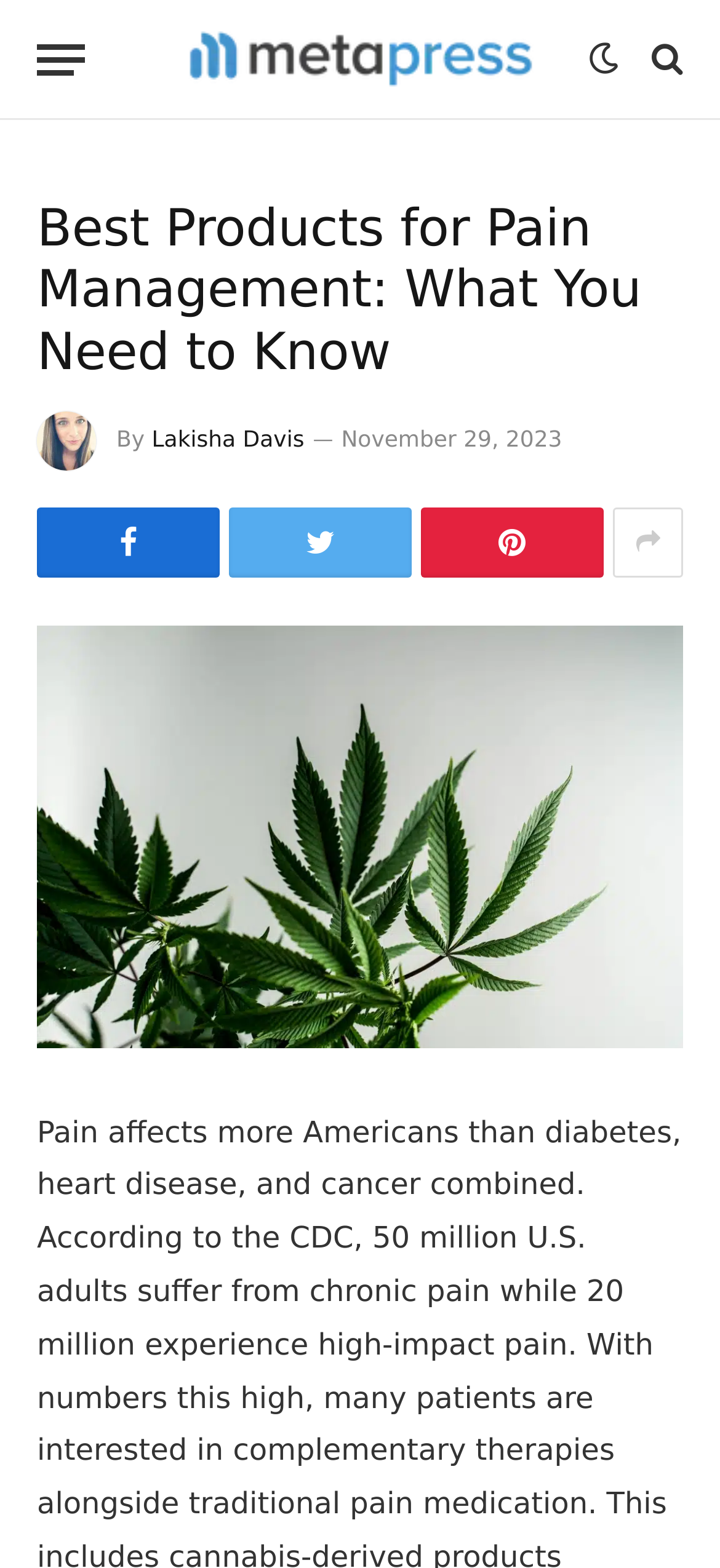Is there a menu button on the webpage?
Look at the screenshot and respond with a single word or phrase.

Yes